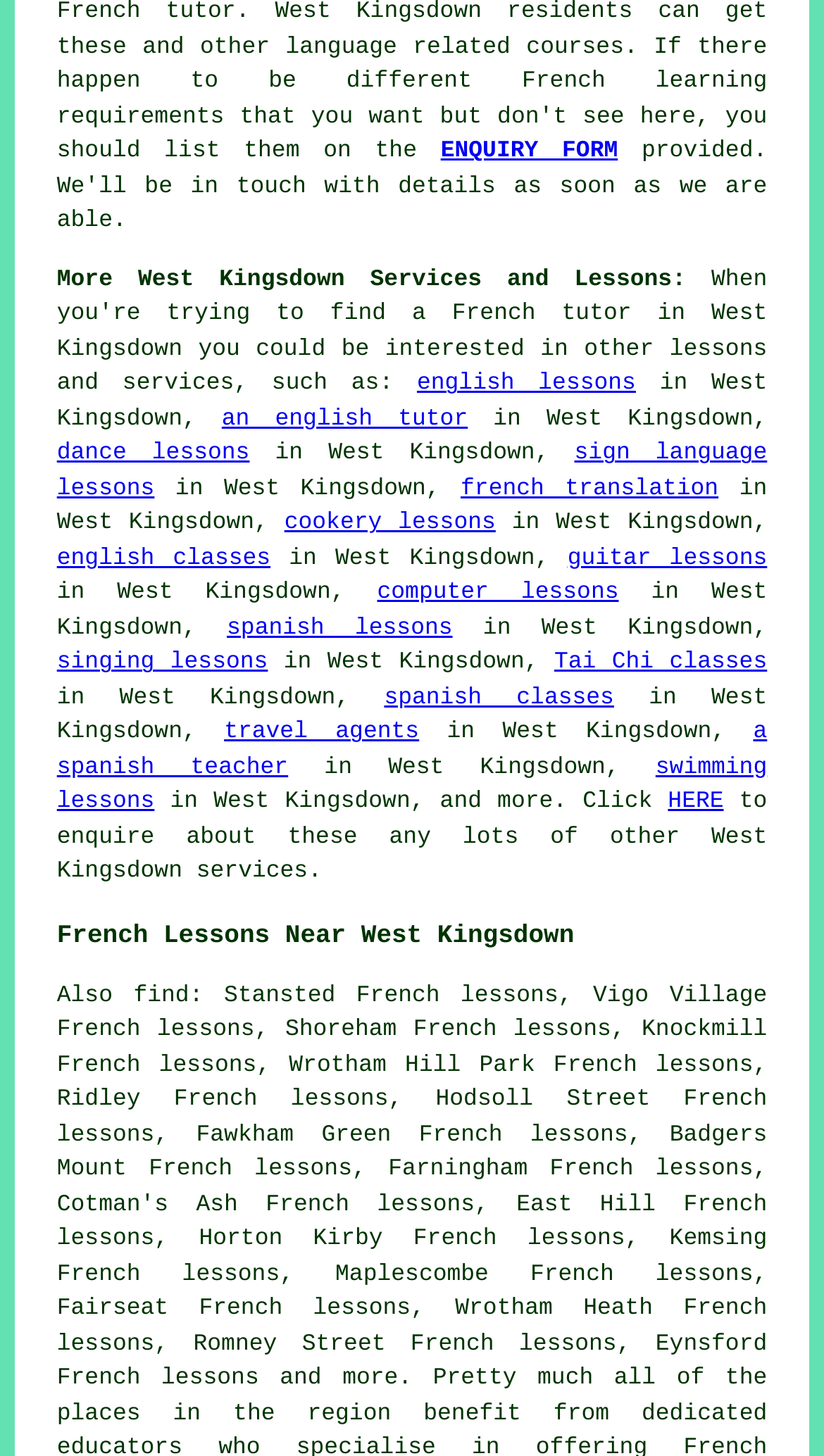What other services are available in West Kingsdown?
Use the image to answer the question with a single word or phrase.

Cookery, computer, travel agents